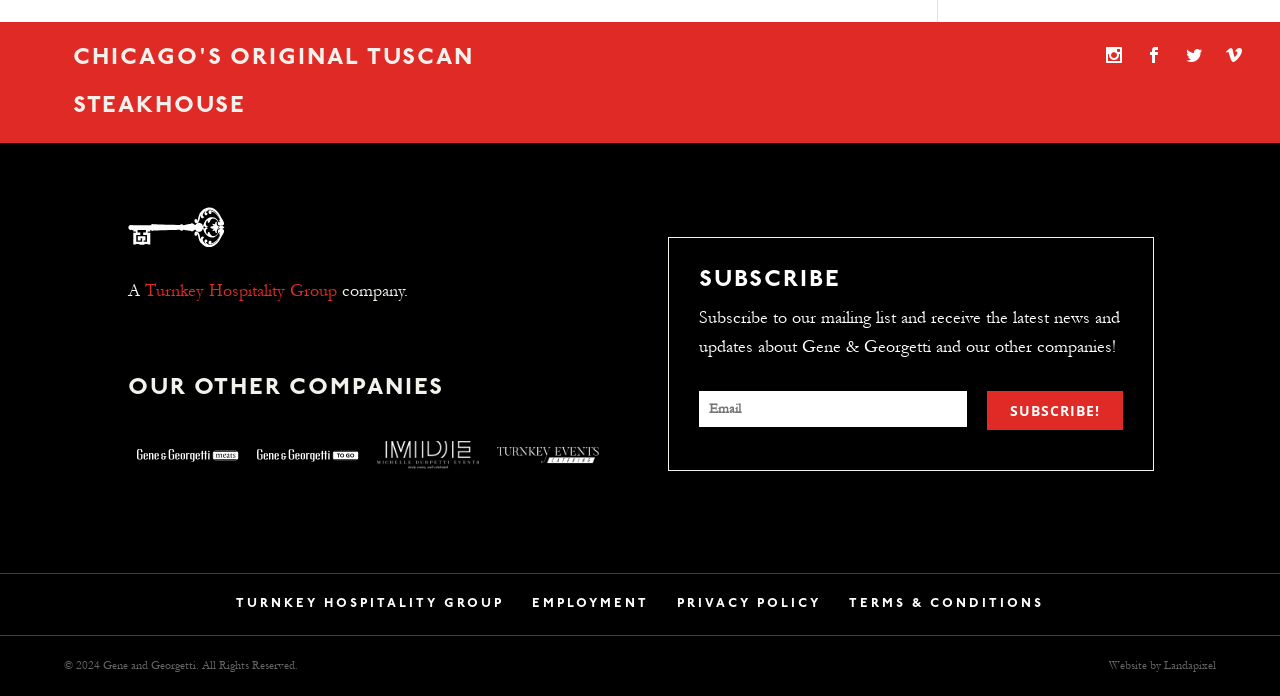Could you locate the bounding box coordinates for the section that should be clicked to accomplish this task: "Check out Michelle Durpetti Events".

[0.294, 0.602, 0.375, 0.706]